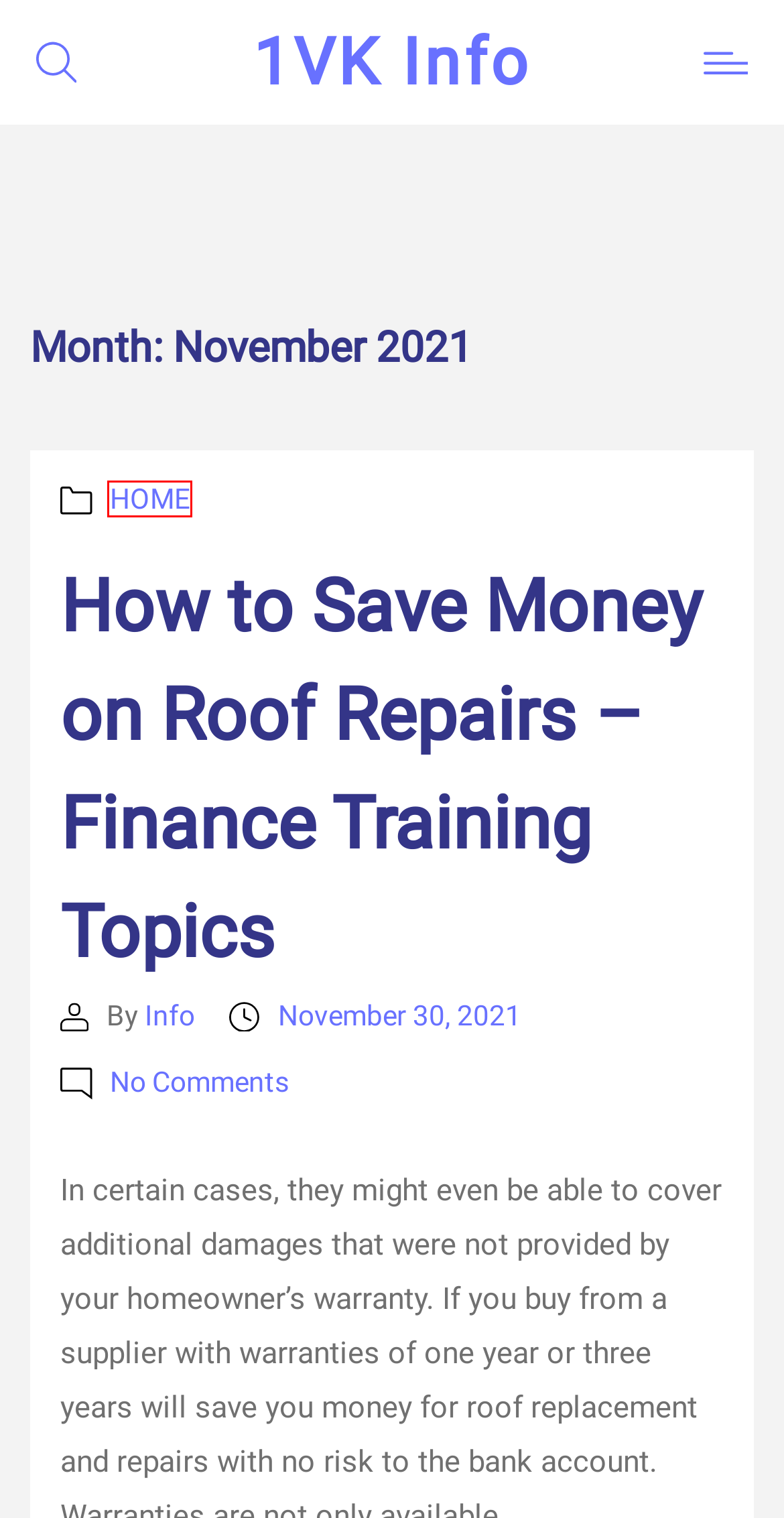Given a webpage screenshot with a UI element marked by a red bounding box, choose the description that best corresponds to the new webpage that will appear after clicking the element. The candidates are:
A. March 2023 - 1VK Info
B. September 2023 - 1VK Info
C. Info, Author at 1VK Info
D. October 2023 - 1VK Info
E. 1VK Info - Be a Social Media Leader
F. November 2023 - 1VK Info
G. How to Save Money on Roof Repairs - Finance Training Topics - 1VK Info
H. Home Archives - 1VK Info

H